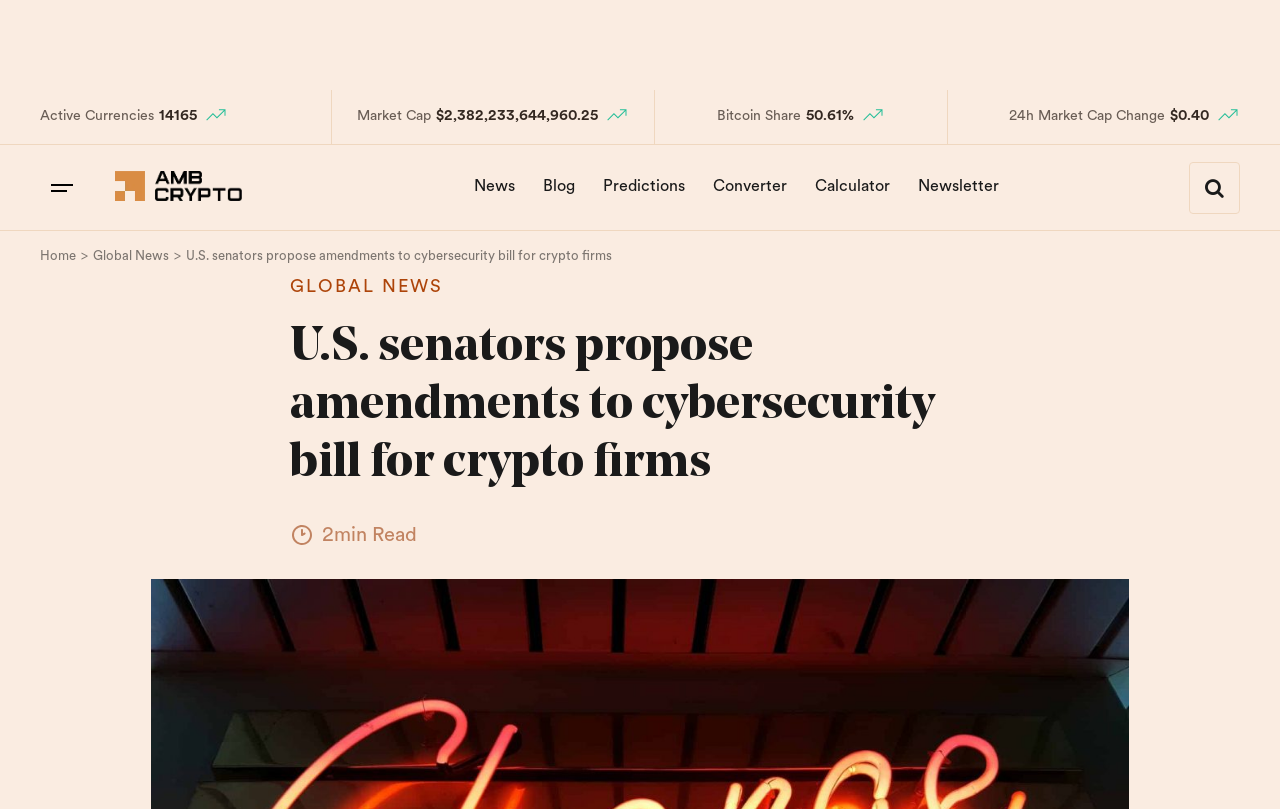Determine the bounding box coordinates of the UI element described below. Use the format (top-left x, top-left y, bottom-right x, bottom-right y) with floating point numbers between 0 and 1: Home

[0.031, 0.305, 0.059, 0.326]